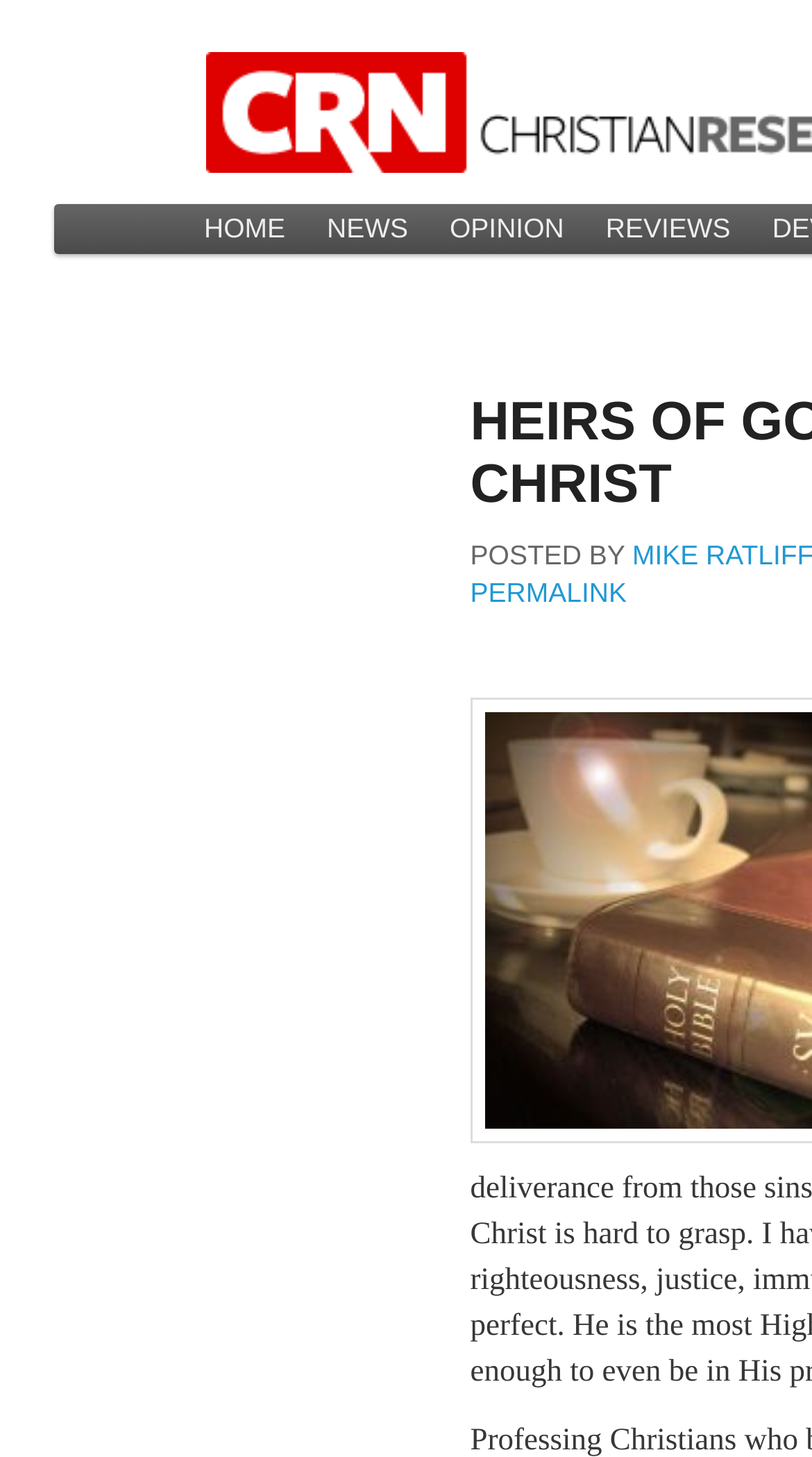Use a single word or phrase to answer the question:
What is the text above the permalink?

POSTED BY